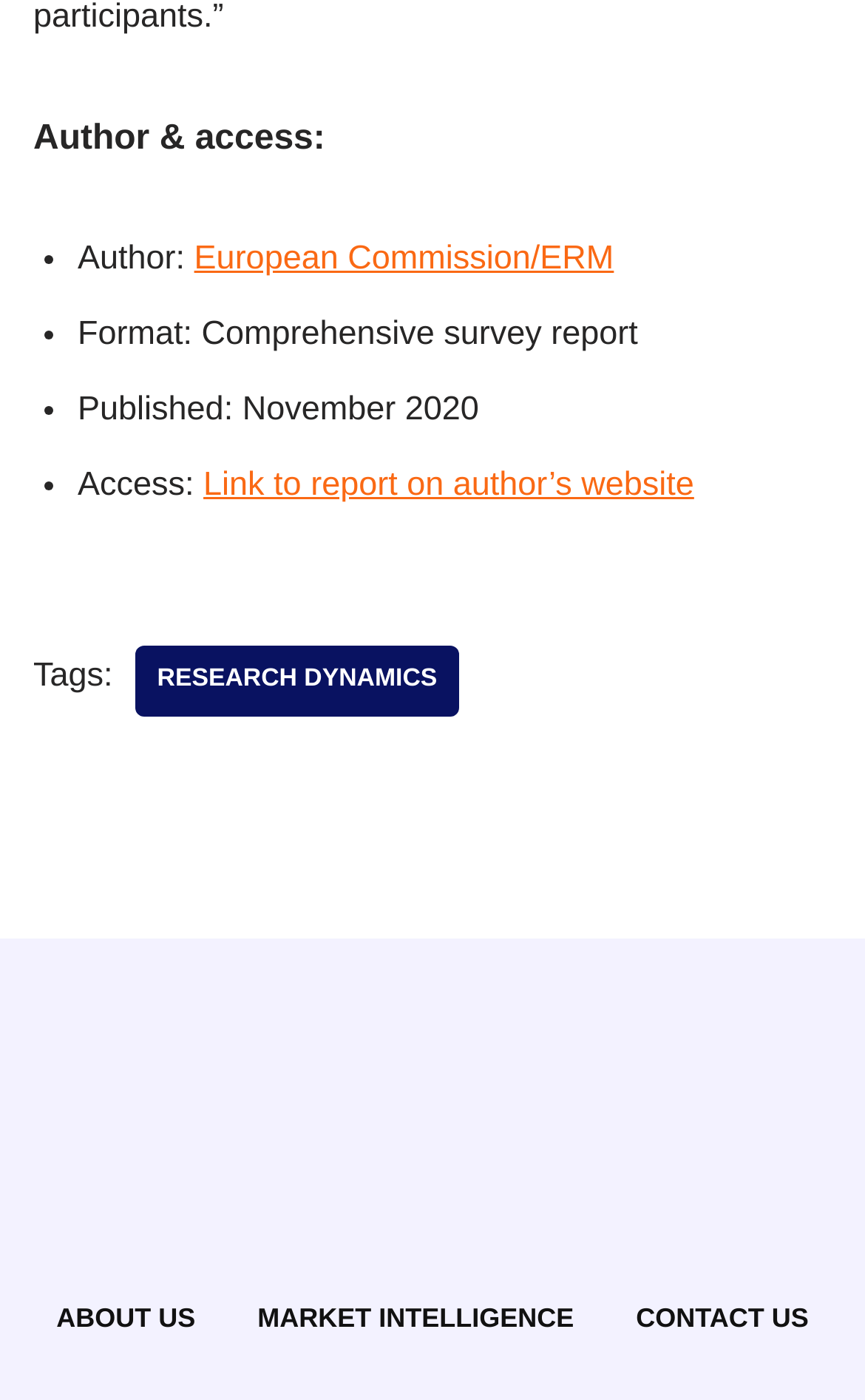Provide a single word or phrase answer to the question: 
What is the format of the report?

Comprehensive survey report